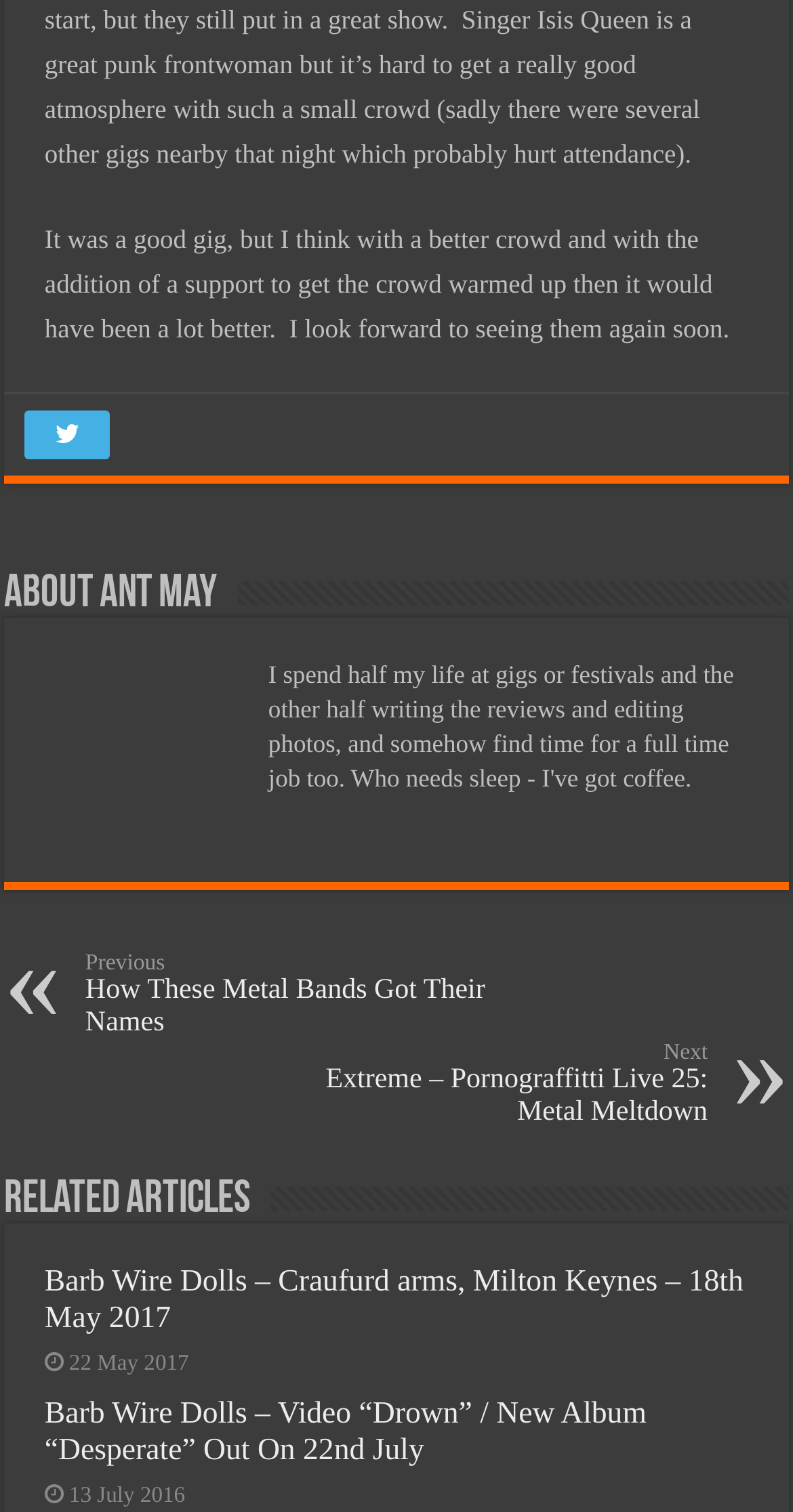Provide a brief response to the question below using one word or phrase:
What is the topic of the article?

Barb Wire Dolls